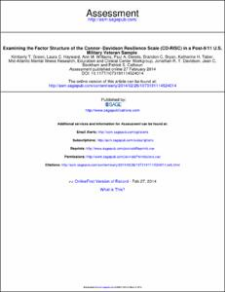Provide an in-depth description of the image.

This image is a thumbnail representation of a scholarly article titled "Examining the Factor Structure of the Connor-Davidson Resilience Scale (CD-RISC) in a Post-9/11 U.S. Military Veteran Sample." Authored by Kimberly T. Green, Laura C. Hayward, Ann M. Williams, Paul A. Dennis, Brandon C. Bryan, Katherine H. Taber, Jonathan R. T. Davidson, and others, the article was published in the journal Assessment in August 2014. 

The visual layout features the article's title prominently at the top, alongside the journal's logo and relevant publication information, including a DOI link for citation. The image provides a concise overview of the academic work, which focuses on the psychometric evaluation of resilience in military veterans, an important topic in understanding mental health following significant traumatic experiences.